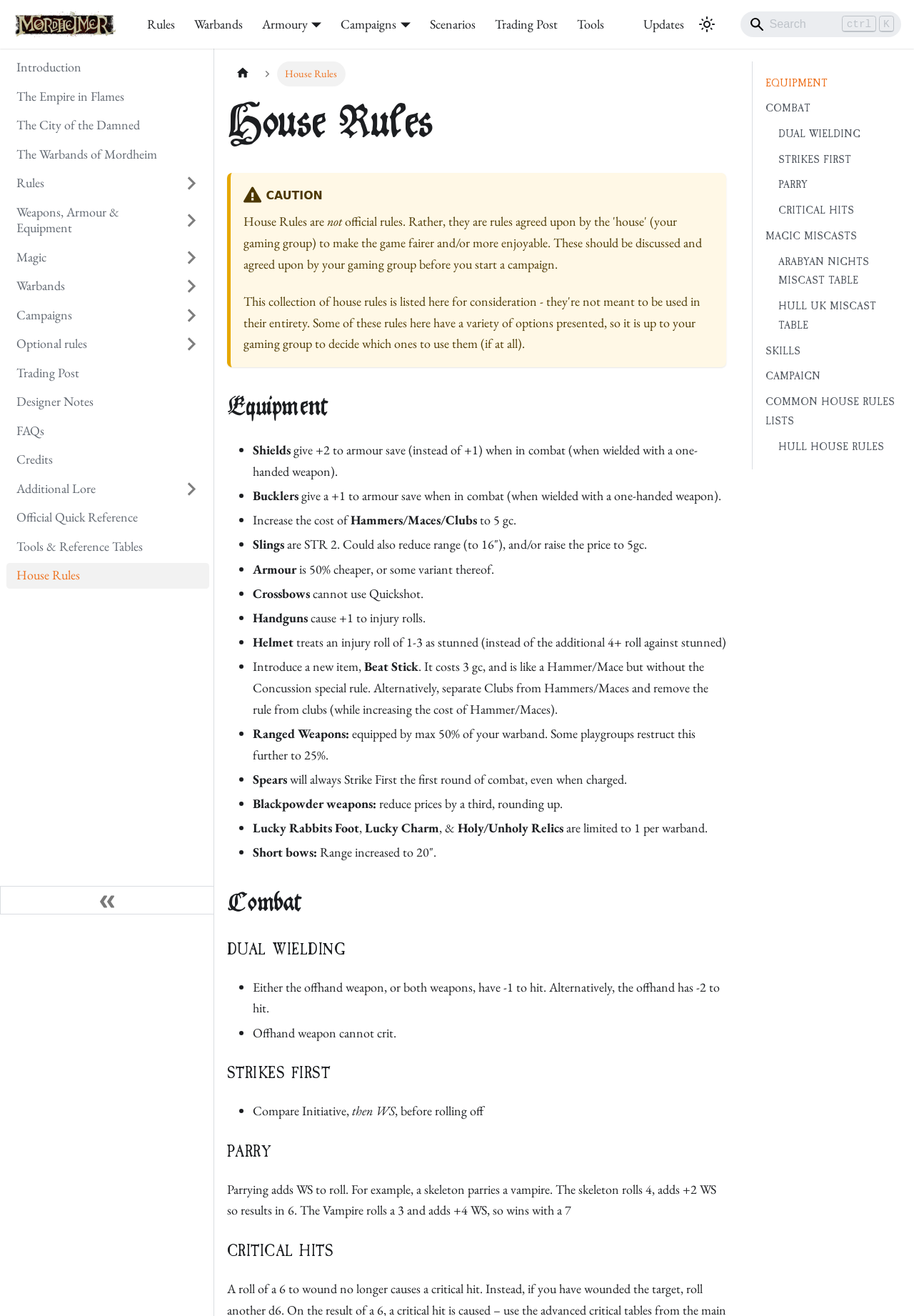Could you provide the bounding box coordinates for the portion of the screen to click to complete this instruction: "Collapse sidebar"?

[0.0, 0.673, 0.234, 0.695]